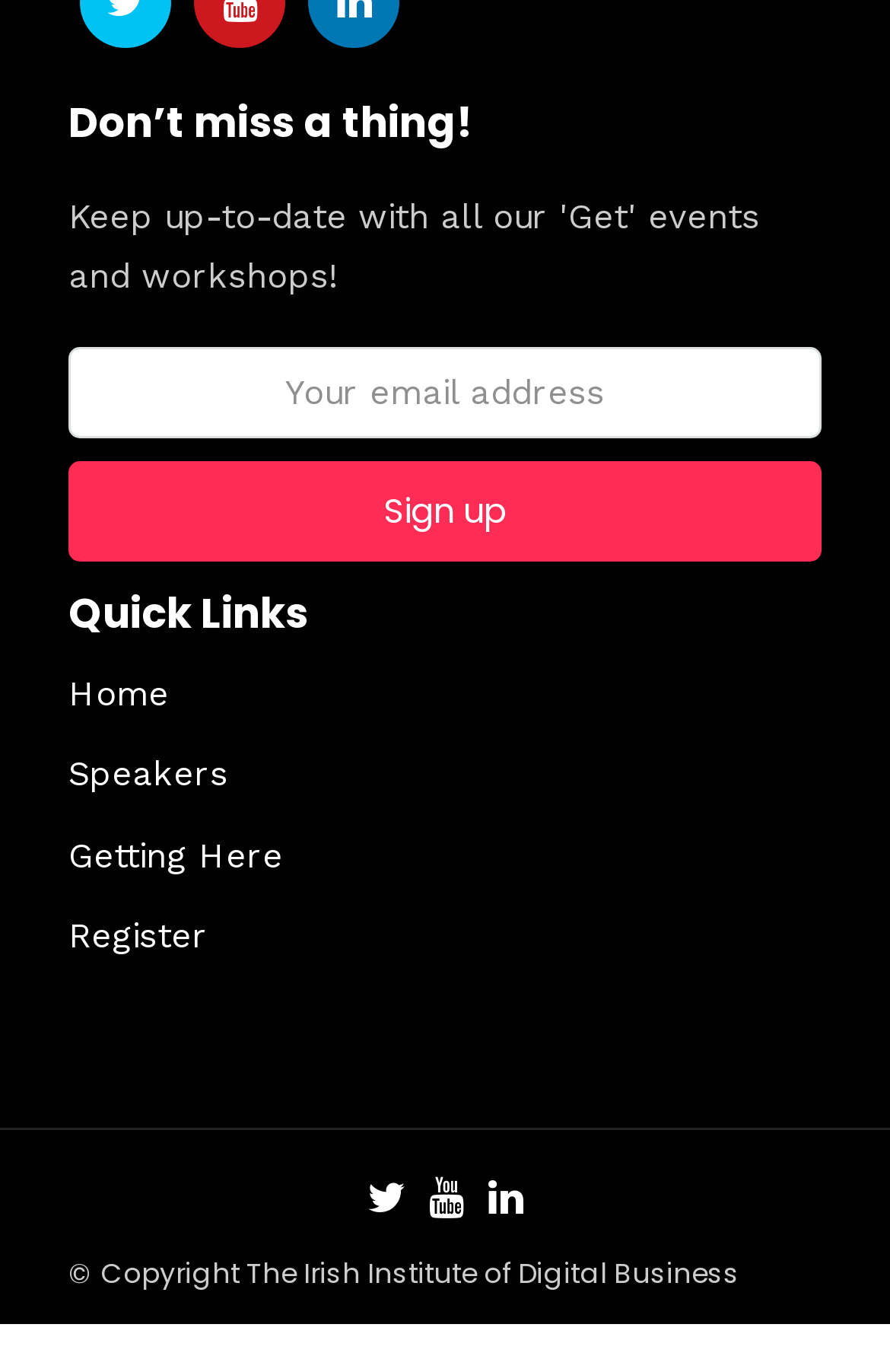Find the bounding box coordinates for the HTML element specified by: "title="Linkedin"".

[0.346, 0.003, 0.449, 0.069]